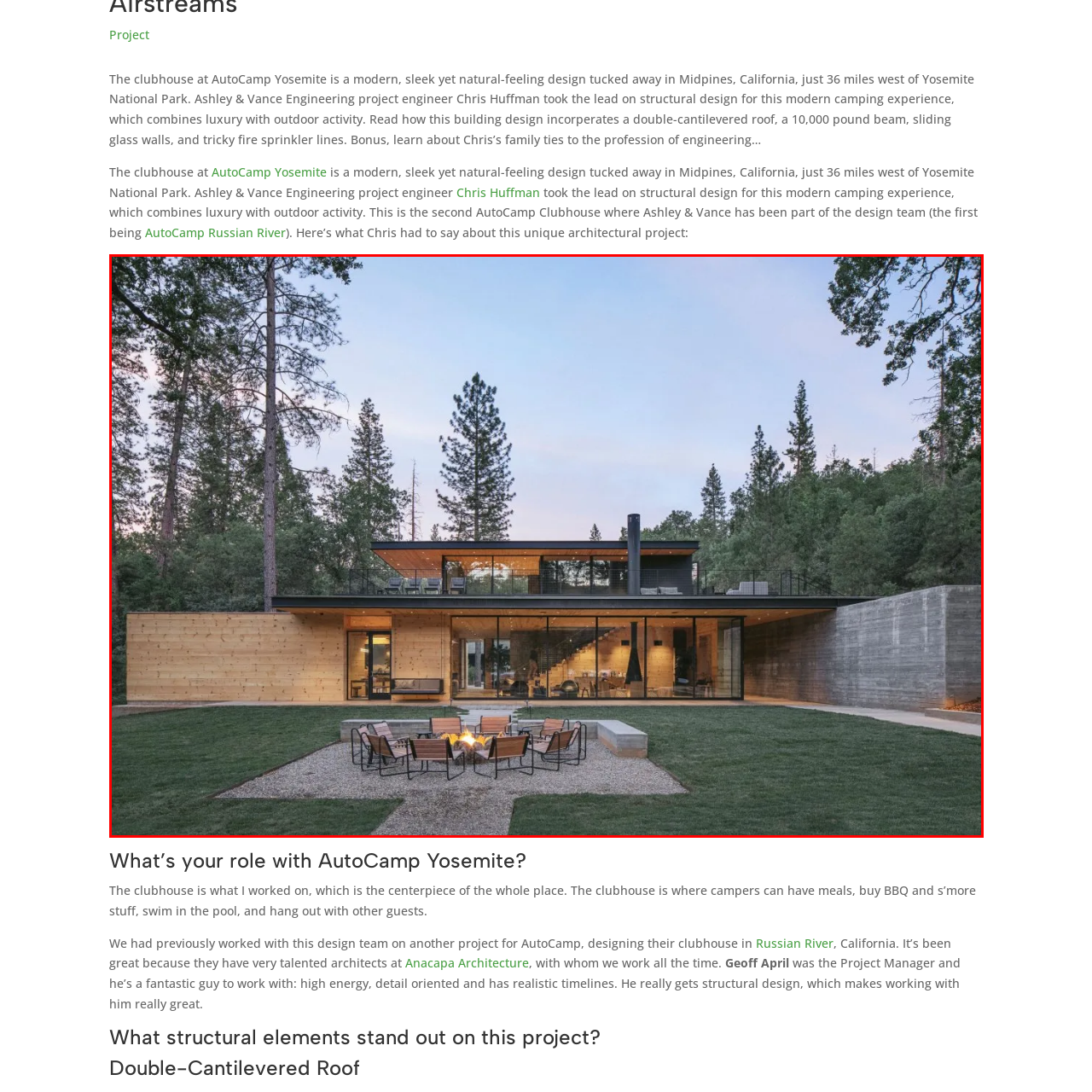Offer a detailed account of the image that is framed by the red bounding box.

The image showcases the stylish exterior of the AutoCamp Yosemite clubhouse, a remarkable blend of modern design and natural aesthetics nestled in the heart of Midpines, California. Surrounded by towering trees, this architectural gem features a sleek structure highlighted by a double-cantilevered roof that elegantly extends beyond the main building, offering a striking visual element. The expansive glass walls invite natural light into the interior while providing breathtaking views of the lush landscape. 

In the foreground, a cozy gathering area is arranged with fire pit seating, encouraging social interaction among guests enjoying the outdoor ambiance. This design not only serves as a functional space for dining and relaxation but also emphasizes the luxurious camping experience that AutoCamp offers, combining comfort with the beauty of the outdoors. The clubhouse stands as a testament to innovative engineering and thoughtful design, crafted under the expertise of project engineer Chris Huffman.